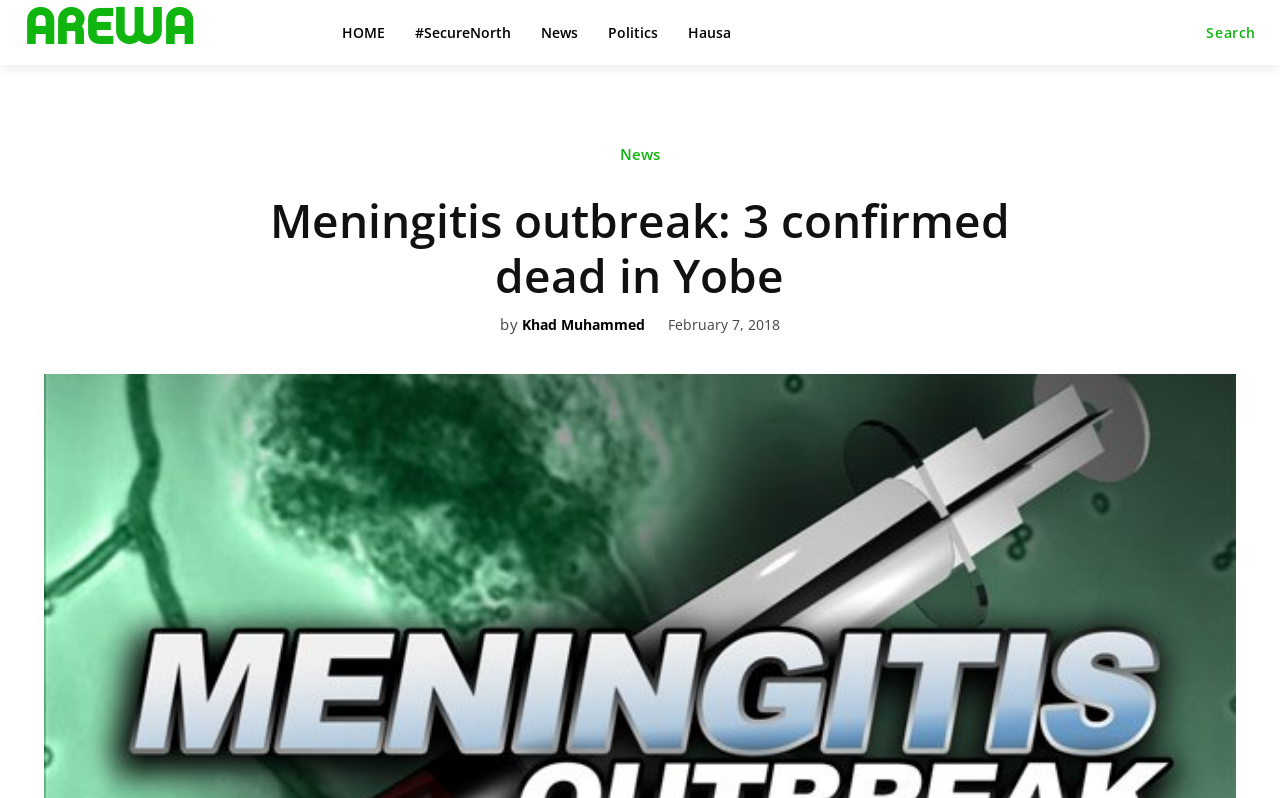Locate the bounding box coordinates of the clickable element to fulfill the following instruction: "go to AREWA homepage". Provide the coordinates as four float numbers between 0 and 1 in the format [left, top, right, bottom].

[0.019, 0.0, 0.231, 0.075]